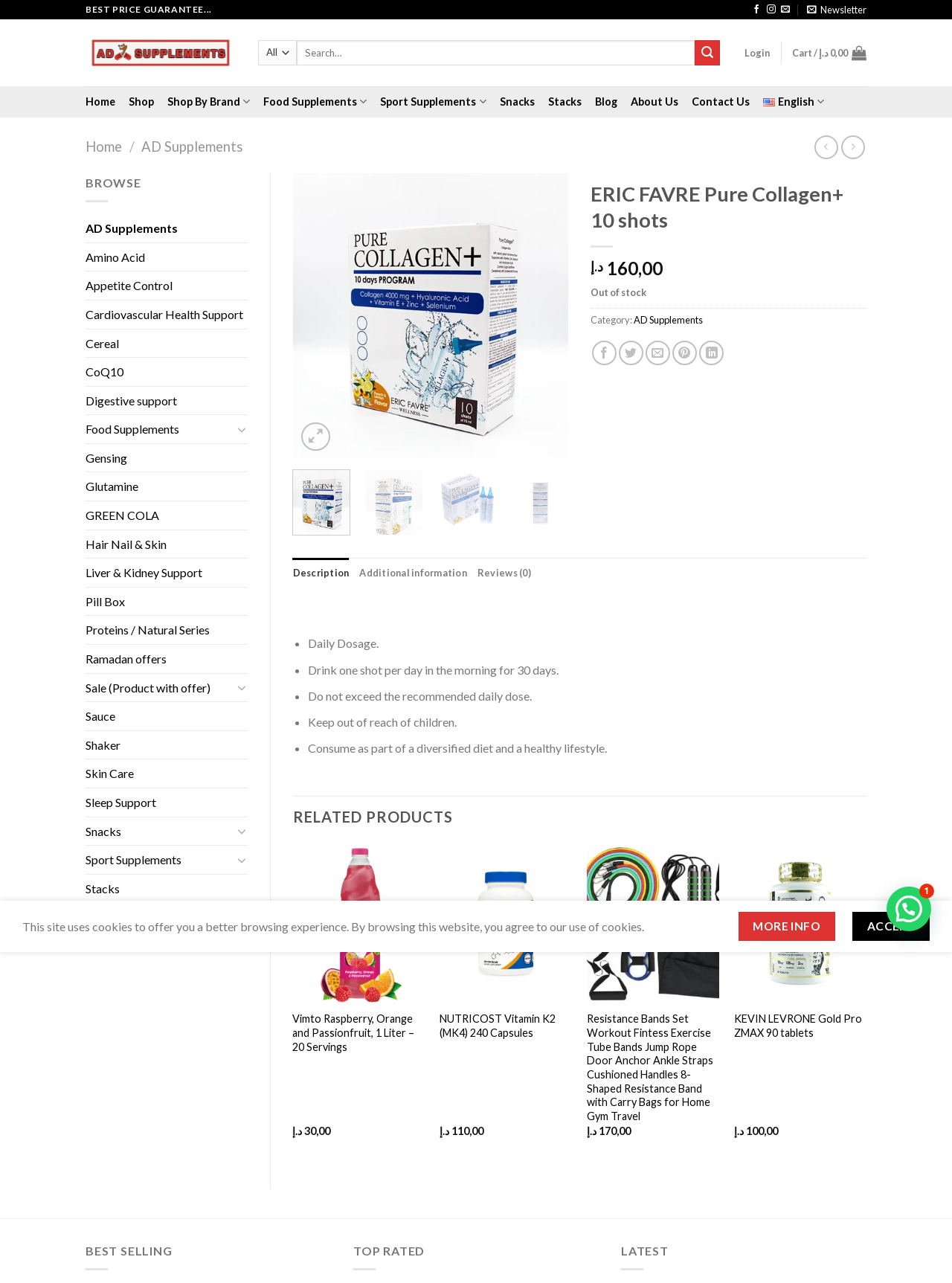Determine the bounding box coordinates of the clickable element necessary to fulfill the instruction: "Click on 'Next Post'". Provide the coordinates as four float numbers within the 0 to 1 range, i.e., [left, top, right, bottom].

None